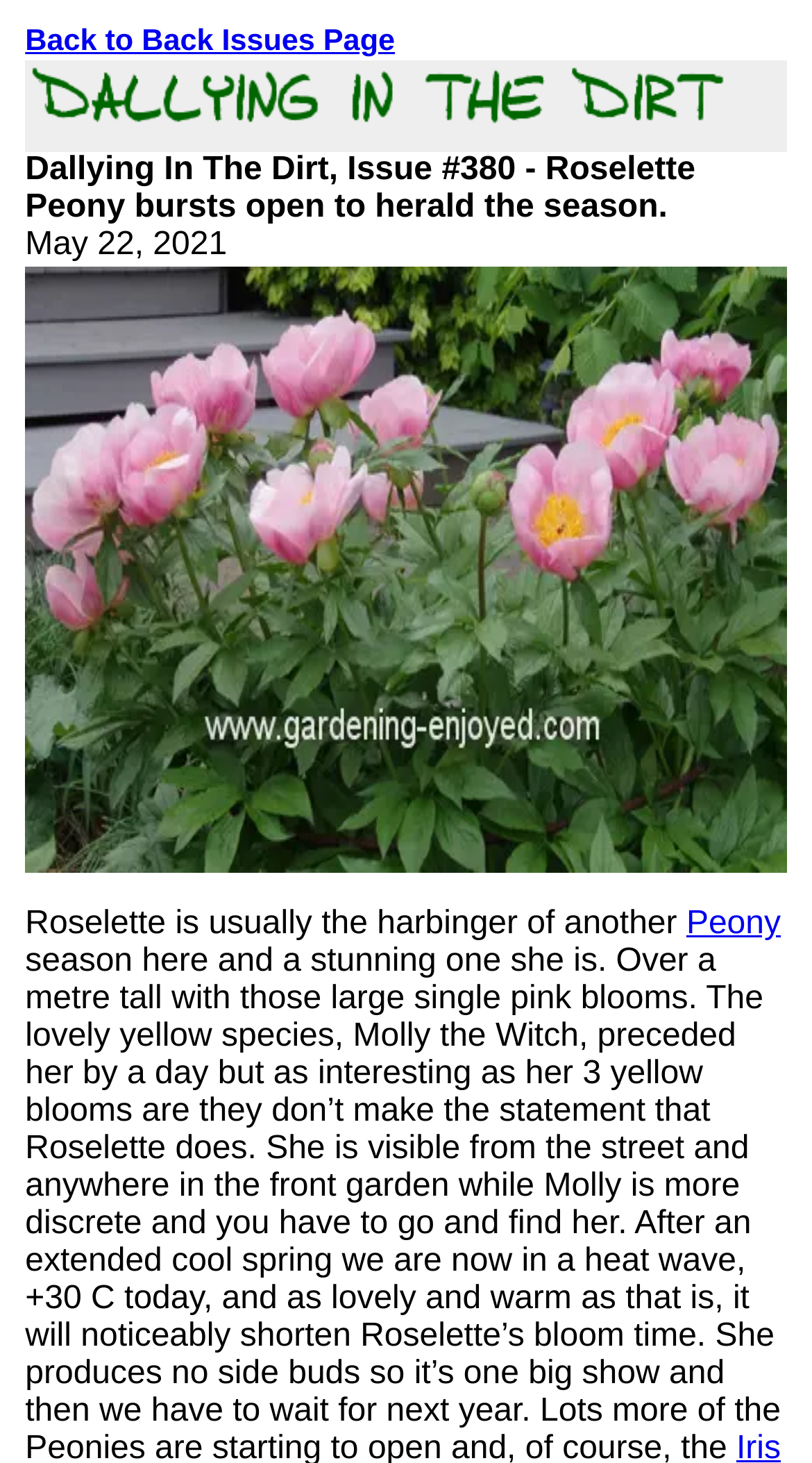Please provide a detailed answer to the question below by examining the image:
What is the second link on the page?

The question can be answered by looking at the link elements in the LayoutTableCells and finding the second link, which has the text 'Peony'.